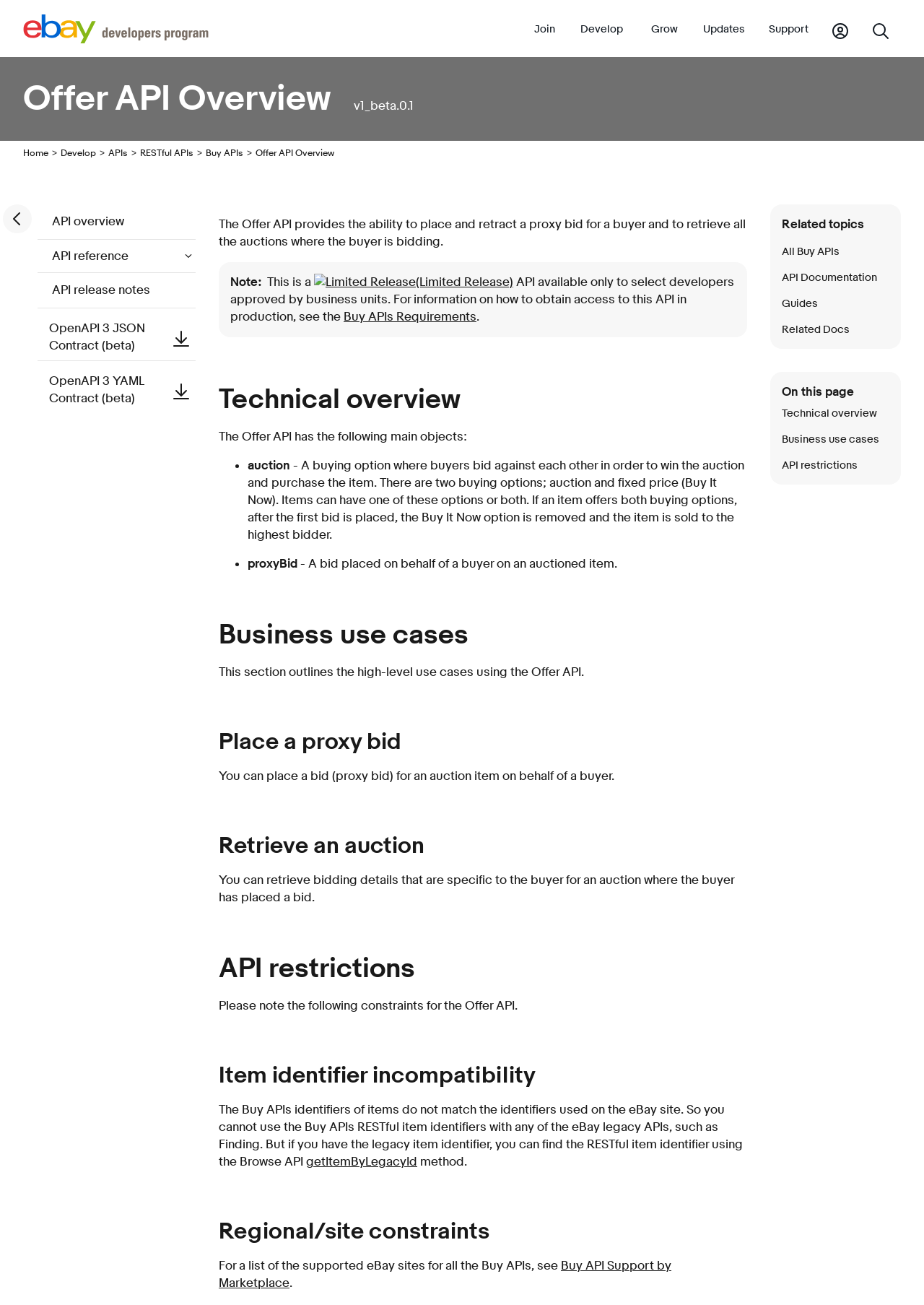Please identify the bounding box coordinates of the element's region that should be clicked to execute the following instruction: "Read about technical overview". The bounding box coordinates must be four float numbers between 0 and 1, i.e., [left, top, right, bottom].

[0.237, 0.294, 0.808, 0.319]